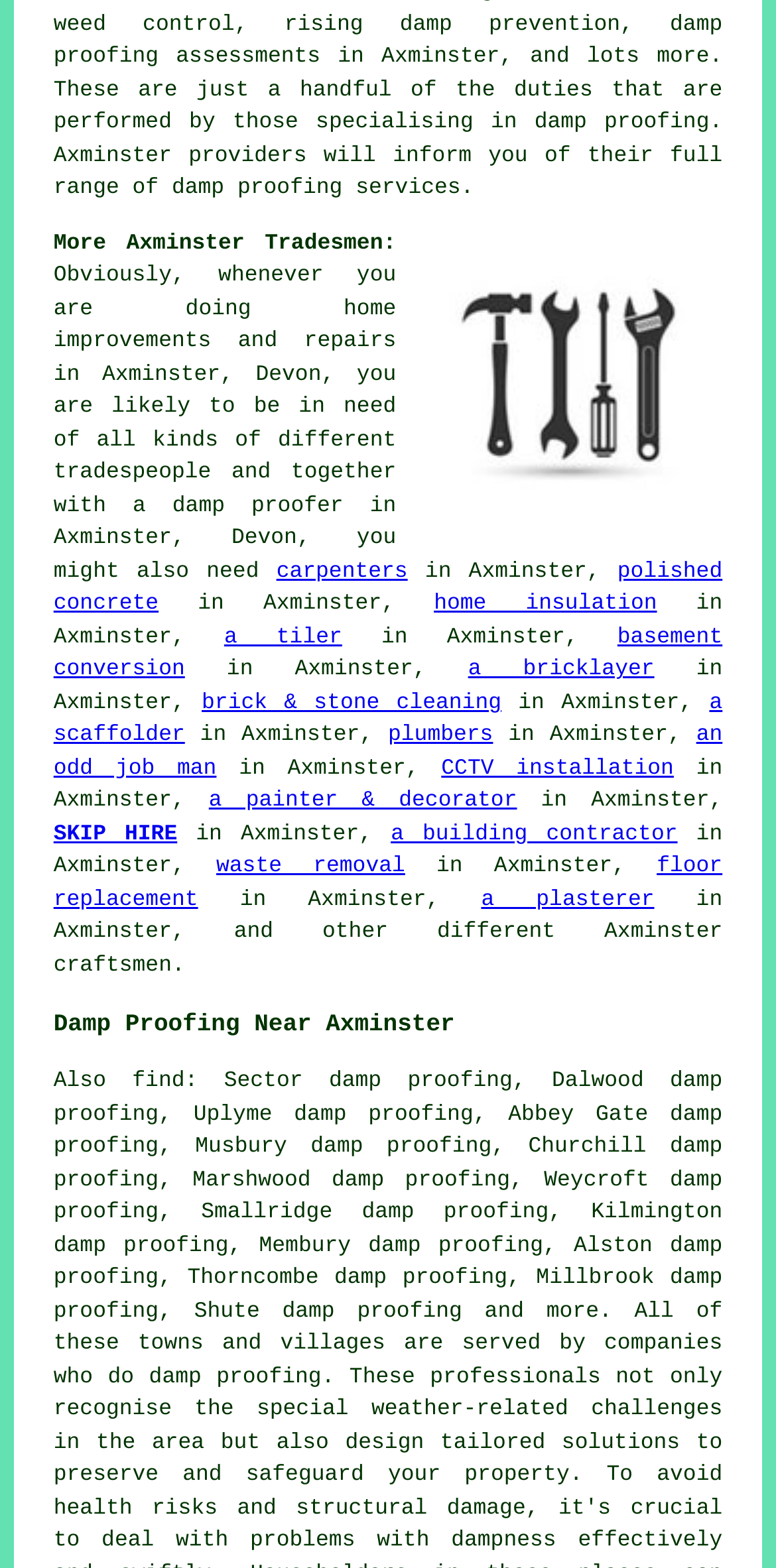Using the format (top-left x, top-left y, bottom-right x, bottom-right y), provide the bounding box coordinates for the described UI element. All values should be floating point numbers between 0 and 1: brick & stone cleaning

[0.26, 0.441, 0.646, 0.456]